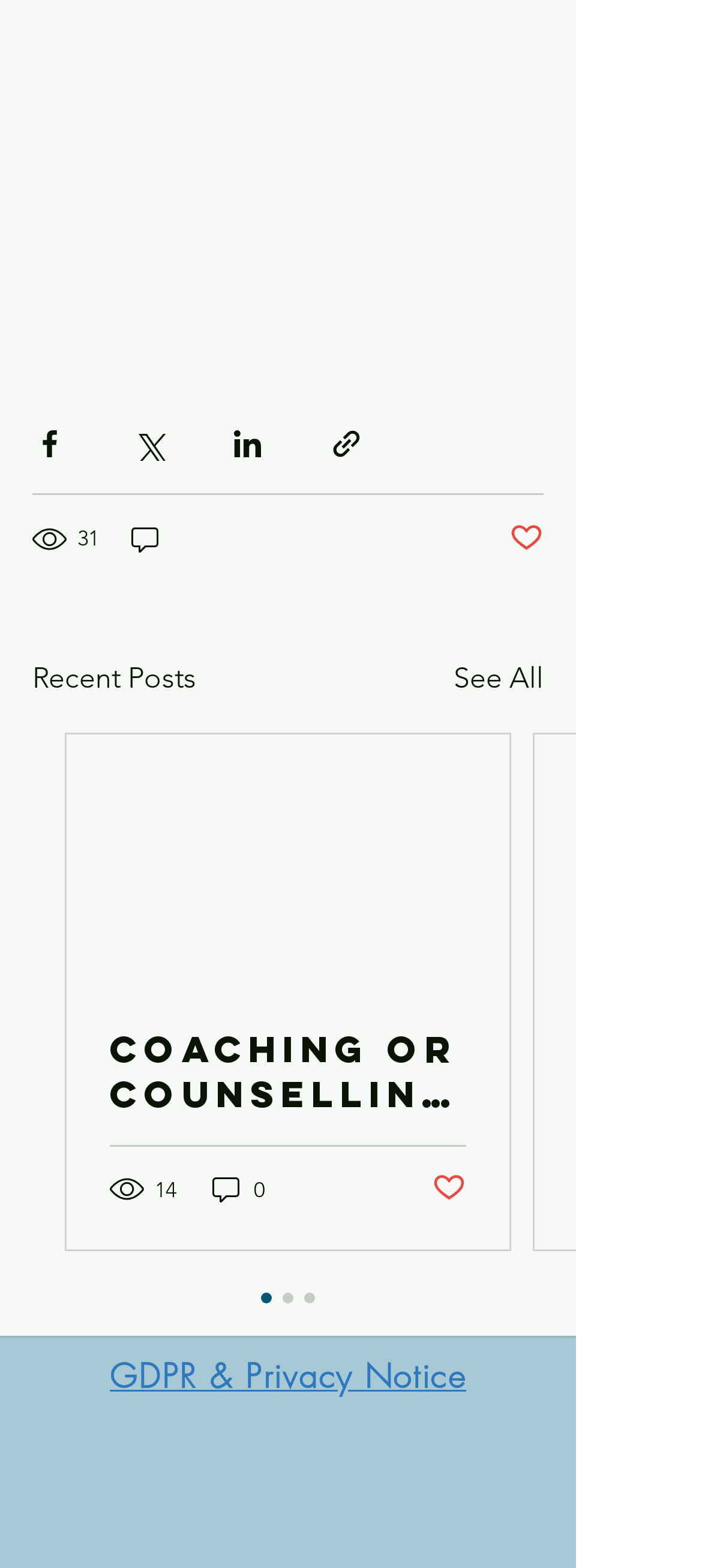Locate the bounding box coordinates of the element you need to click to accomplish the task described by this instruction: "Like a post".

[0.726, 0.331, 0.774, 0.355]